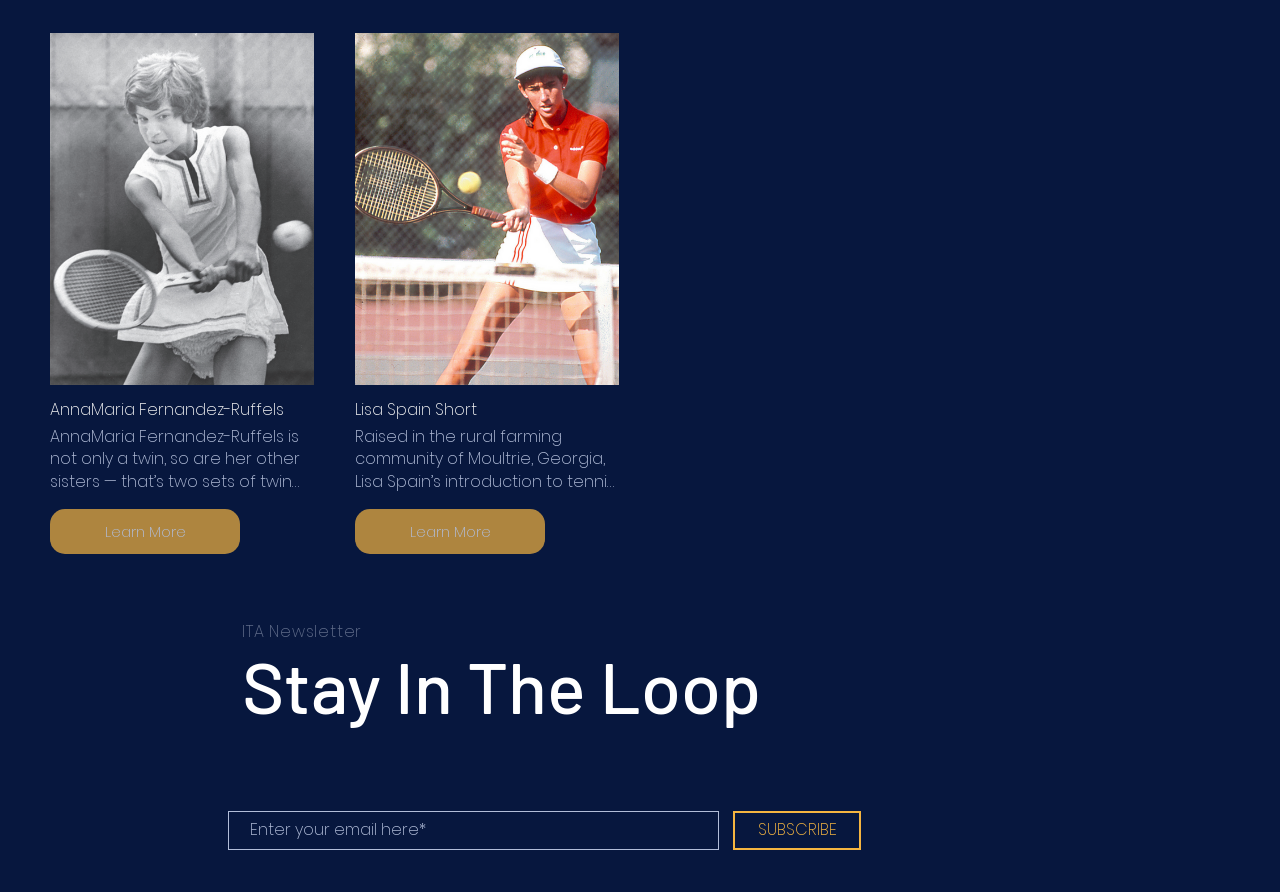What is the name of the award Lisa Spain Short won?
Kindly give a detailed and elaborate answer to the question.

According to the webpage, Lisa Spain Short won the Broderick Award, which is now known as the Honda Sports Award. This award is mentioned as one of her accomplishments during her illustrious career at the University of Georgia.